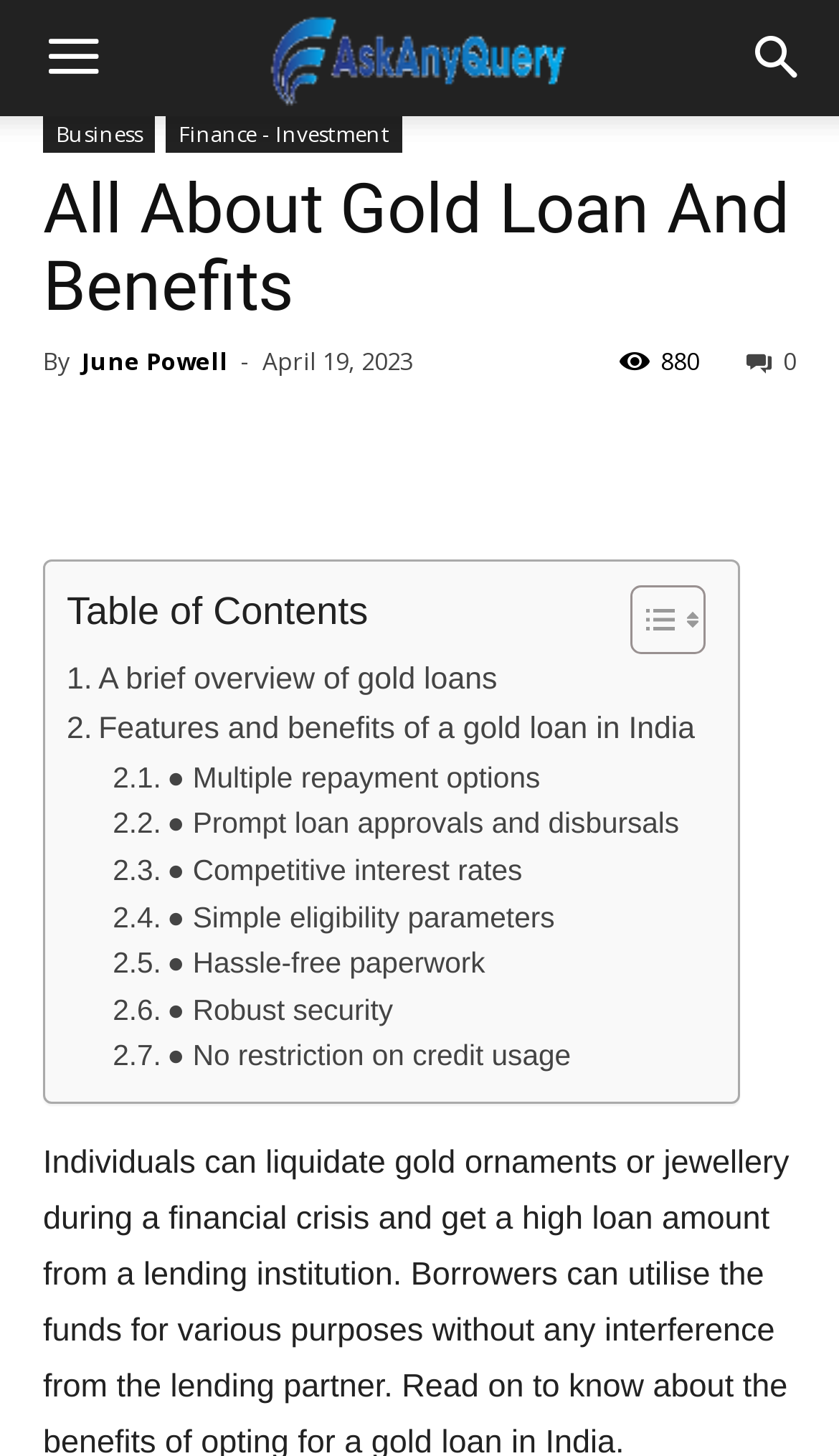Please find and report the bounding box coordinates of the element to click in order to perform the following action: "Learn about multiple repayment options". The coordinates should be expressed as four float numbers between 0 and 1, in the format [left, top, right, bottom].

[0.134, 0.518, 0.644, 0.55]